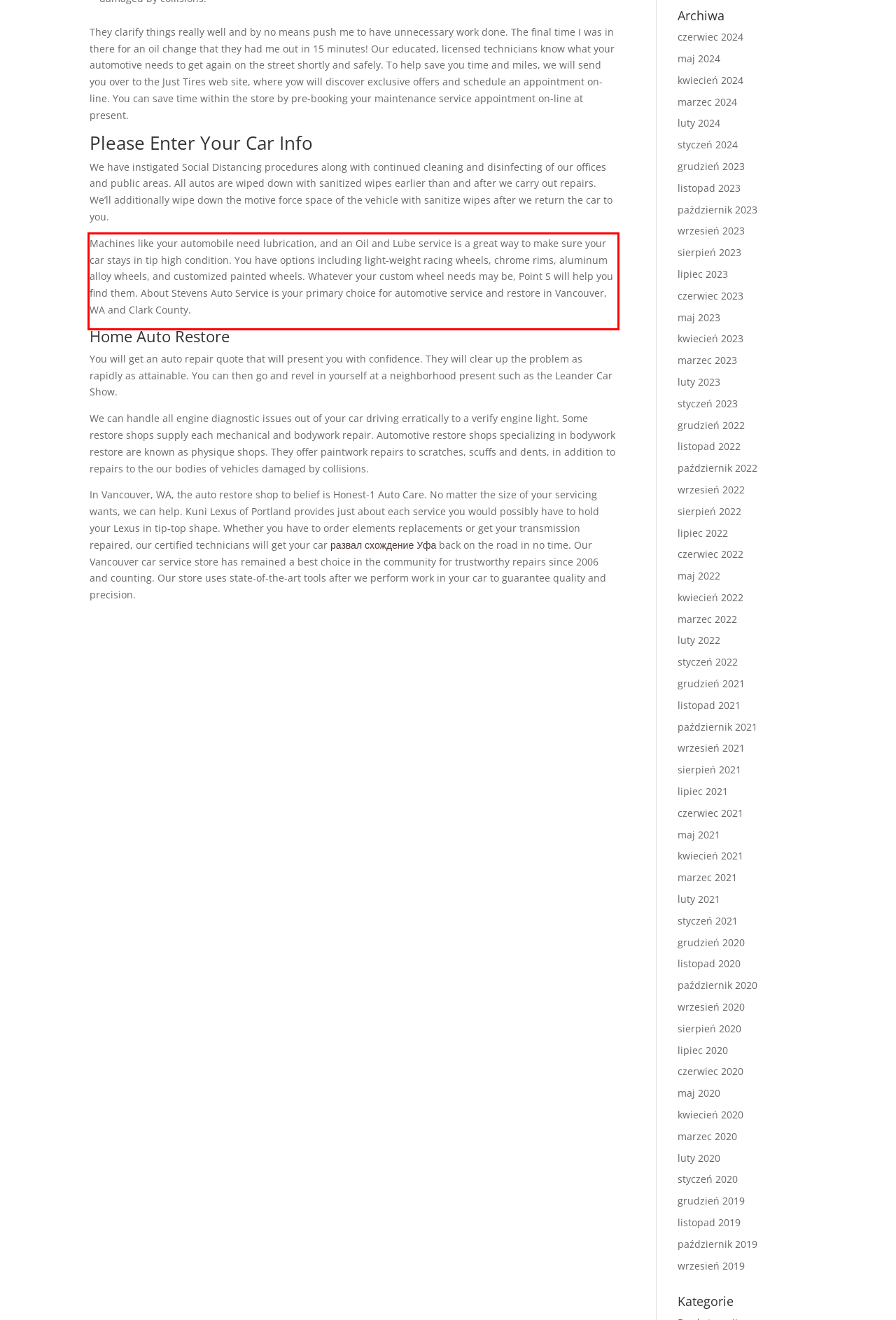Locate the red bounding box in the provided webpage screenshot and use OCR to determine the text content inside it.

Machines like your automobile need lubrication, and an Oil and Lube service is a great way to make sure your car stays in tip high condition. You have options including light-weight racing wheels, chrome rims, aluminum alloy wheels, and customized painted wheels. Whatever your custom wheel needs may be, Point S will help you find them. About Stevens Auto Service is your primary choice for automotive service and restore in Vancouver, WA and Clark County.